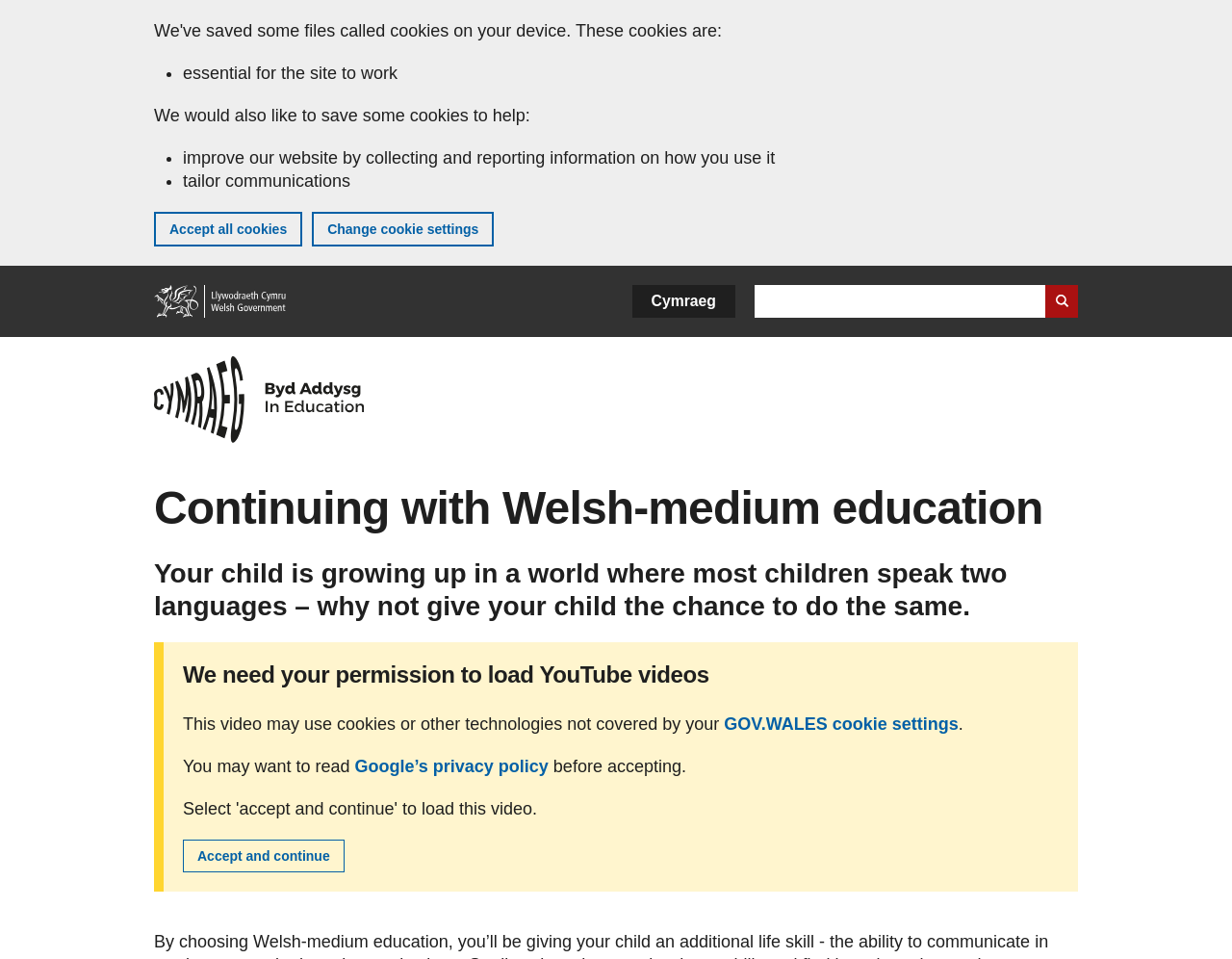Using the format (top-left x, top-left y, bottom-right x, bottom-right y), provide the bounding box coordinates for the described UI element. All values should be floating point numbers between 0 and 1: alt="Cymraeg: education"

[0.125, 0.371, 0.308, 0.464]